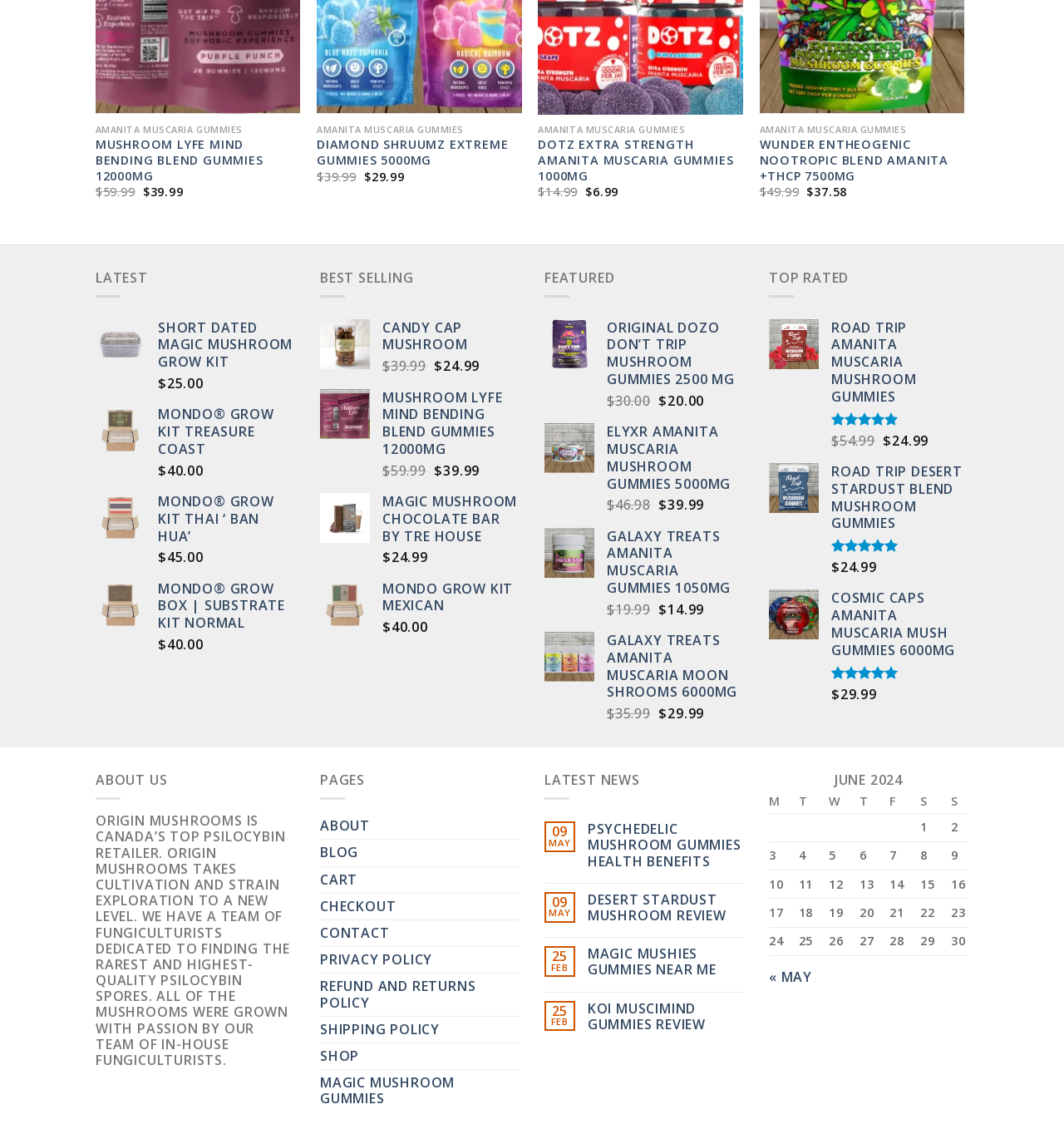Please give the bounding box coordinates of the area that should be clicked to fulfill the following instruction: "View product details of AMANITA MUSCARIA GUMMIES". The coordinates should be in the format of four float numbers from 0 to 1, i.e., [left, top, right, bottom].

[0.09, 0.103, 0.282, 0.124]